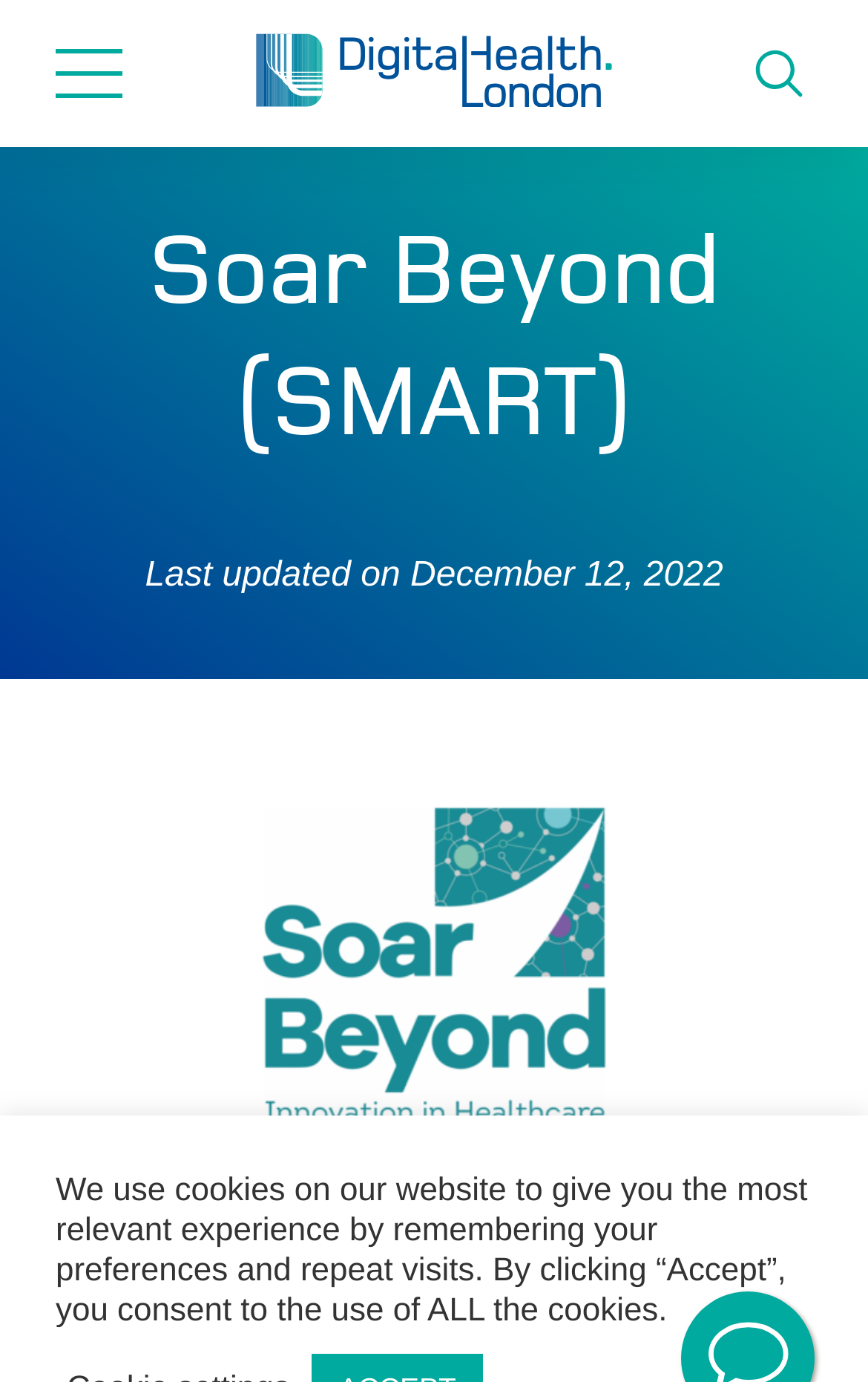What is the name of the organization?
Look at the screenshot and give a one-word or phrase answer.

Soar Beyond (SMART)